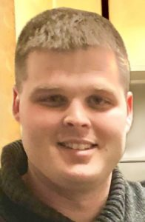Please provide a one-word or phrase answer to the question: 
In what year was the White Rose restaurant founded?

1940